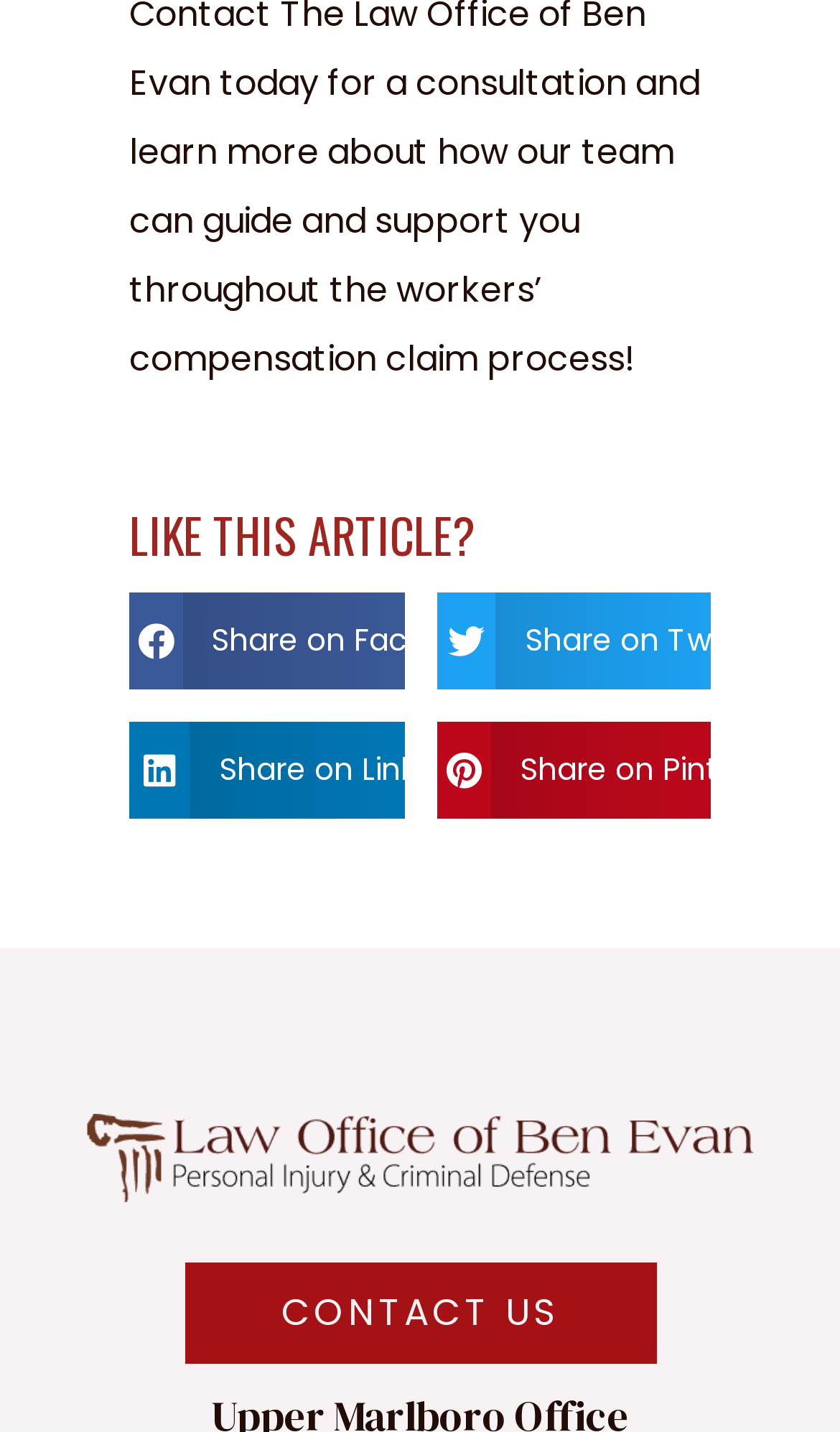Extract the bounding box coordinates for the UI element described by the text: "Share on Twitter". The coordinates should be in the form of [left, top, right, bottom] with values between 0 and 1.

[0.519, 0.414, 0.846, 0.481]